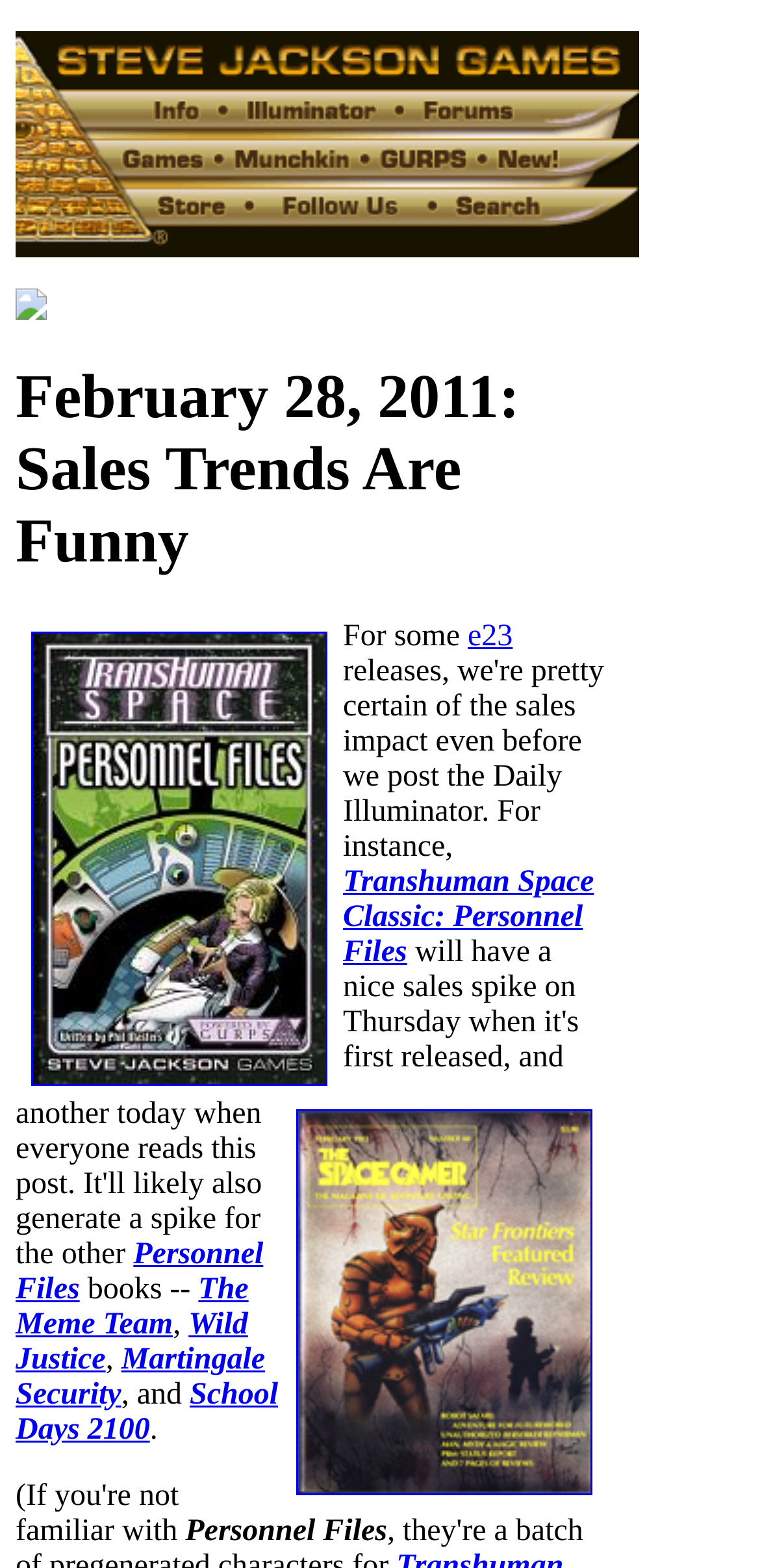Given the element description, predict the bounding box coordinates in the format (top-left x, top-left y, bottom-right x, bottom-right y). Make sure all values are between 0 and 1. Here is the element description: Transhuman Space Classic: Personnel Files

[0.451, 0.552, 0.781, 0.618]